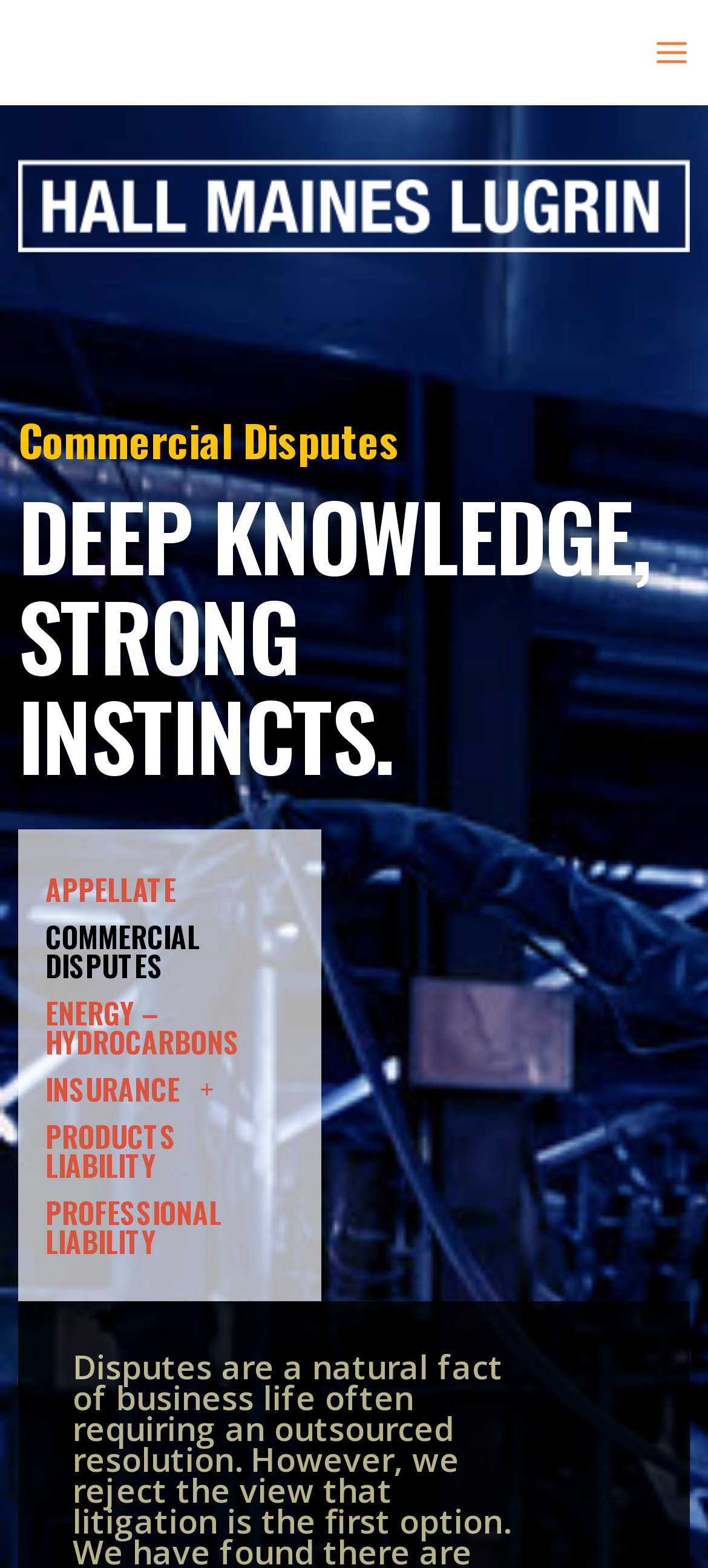What is the relationship between 'Insurance' and the '+' symbol?
Using the details shown in the screenshot, provide a comprehensive answer to the question.

The 'Insurance +' link has a 'hasPopup: menu' property, indicating that it has a popup menu associated with it. This suggests that clicking on the 'Insurance +' link will open a menu with more options or subtopics related to insurance.